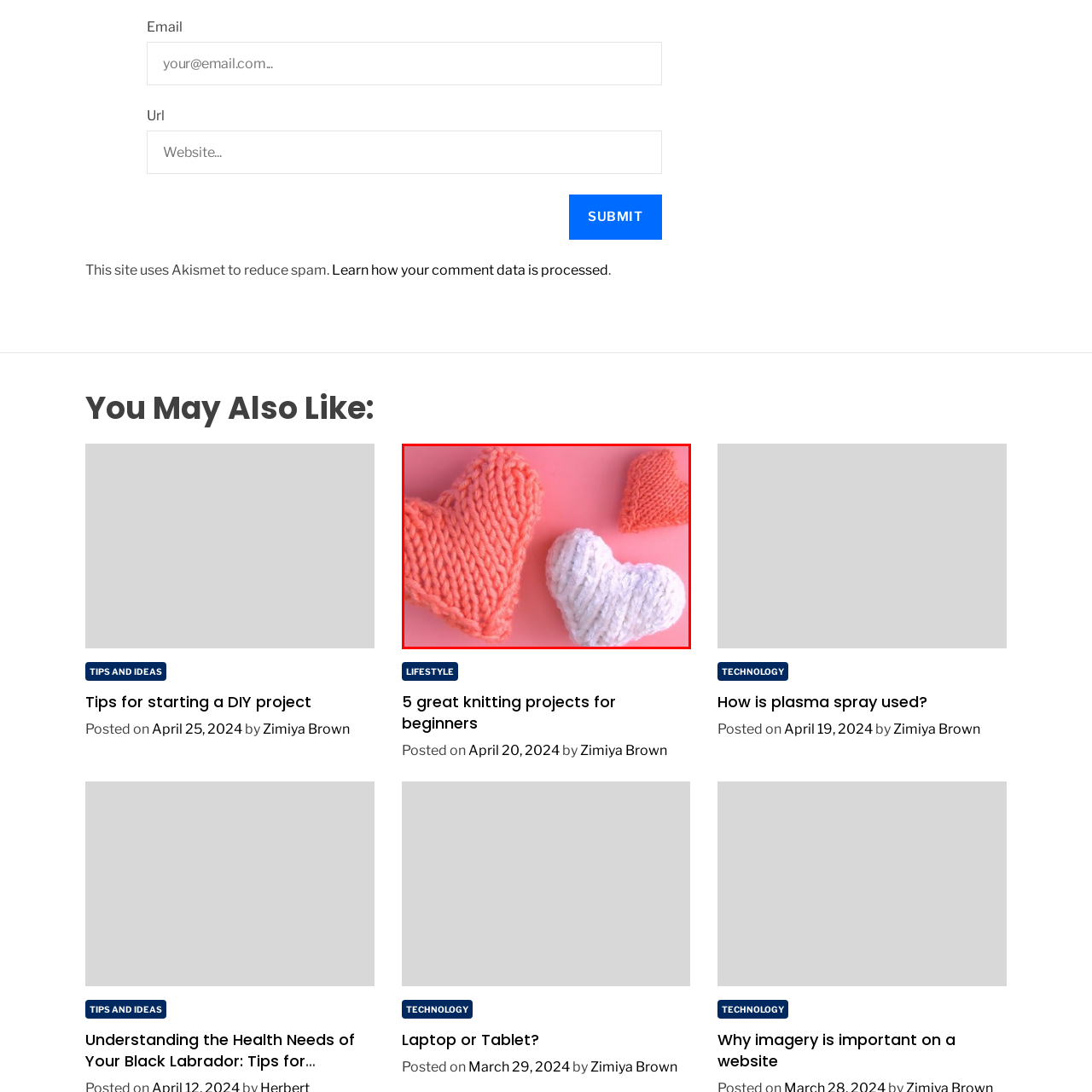Provide a comprehensive description of the image contained within the red rectangle.

The image showcases a delightful assortment of knitted hearts, perfect for DIY enthusiasts and craft lovers. Featuring three distinct hearts, the largest heart is a soft peach color, characterized by its chunky knit pattern that adds a cozy texture. Beside it, a smaller, fluffy white heart contrasts beautifully, showcasing a delicate, ribbed design that evokes warmth and affection. The smallest heart, in a vibrant orange hue, adds a playful touch, complementing the other two with its textured pattern. Set against a soft pink background, this charming display highlights the creative possibilities of knitting, inviting viewers to explore crafting their own decorative pieces. This image is featured in an article titled "5 great knitting projects for beginners," suggesting an approachable and fun start for those interested in knitting.